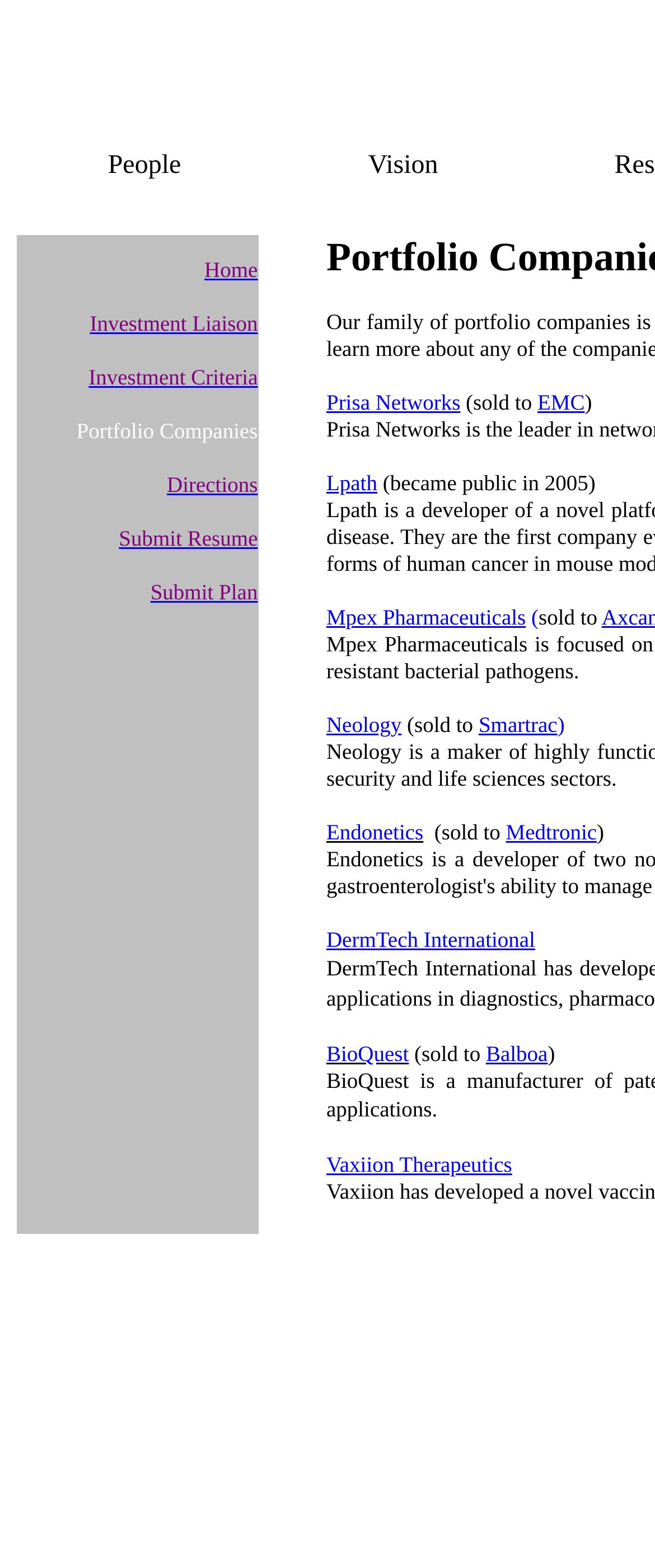Using the element description Home, predict the bounding box coordinates for the UI element. Provide the coordinates in (top-left x, top-left y, bottom-right x, bottom-right y) format with values ranging from 0 to 1.

[0.312, 0.163, 0.394, 0.181]